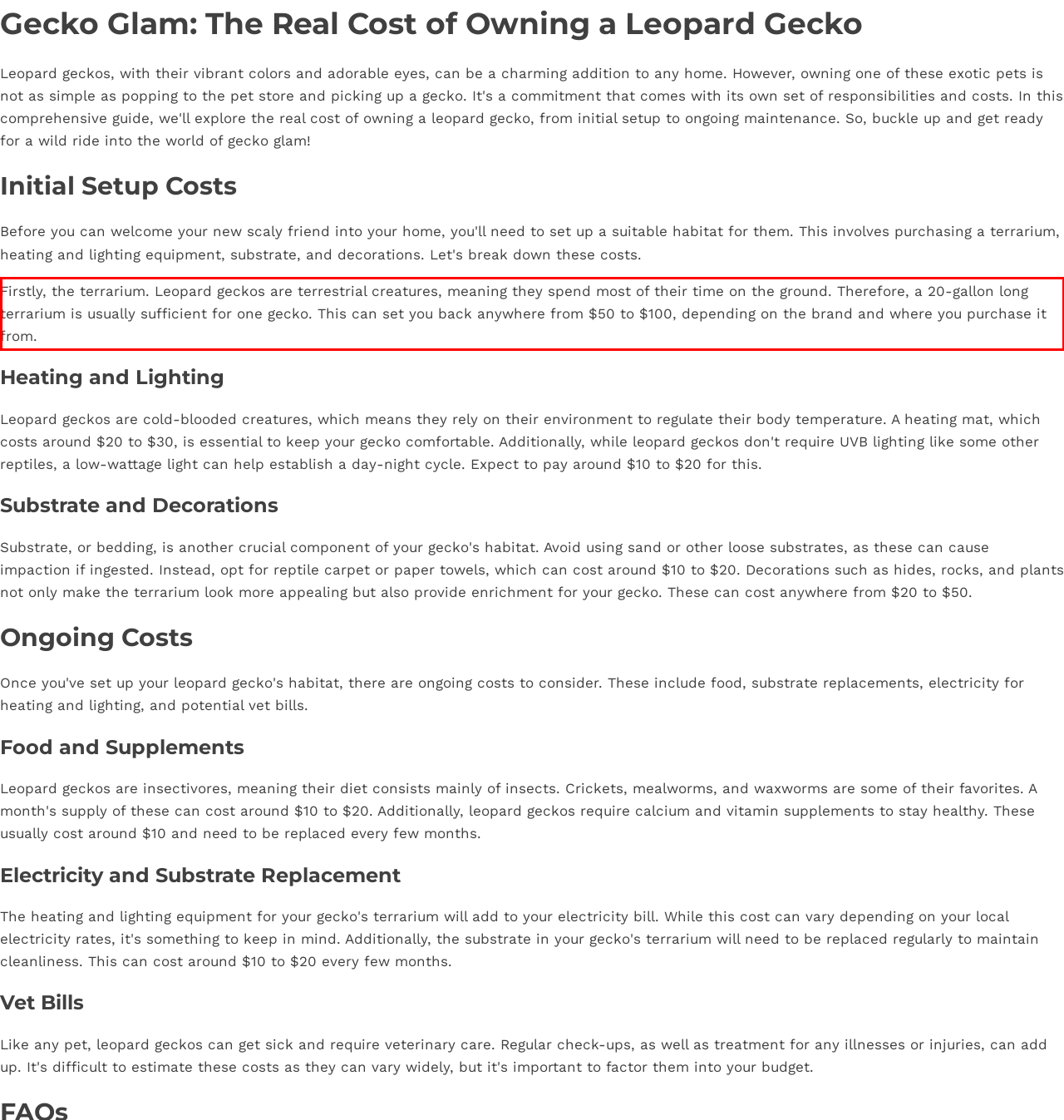From the screenshot of the webpage, locate the red bounding box and extract the text contained within that area.

Firstly, the terrarium. Leopard geckos are terrestrial creatures, meaning they spend most of their time on the ground. Therefore, a 20-gallon long terrarium is usually sufficient for one gecko. This can set you back anywhere from $50 to $100, depending on the brand and where you purchase it from.